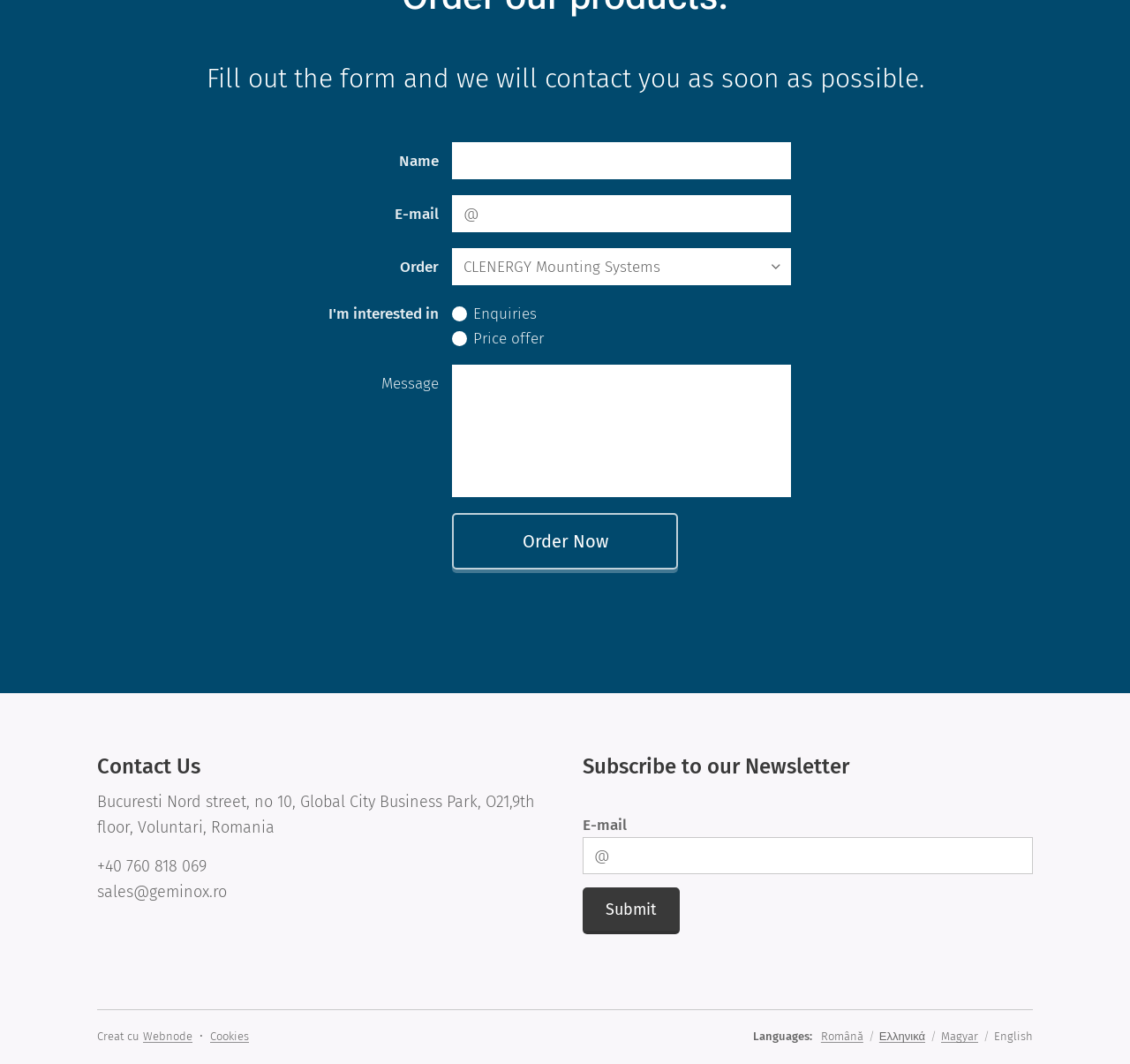Show the bounding box coordinates for the HTML element described as: "parent_node: Name name="wnd_ShortTextField_4805256"".

[0.4, 0.133, 0.7, 0.168]